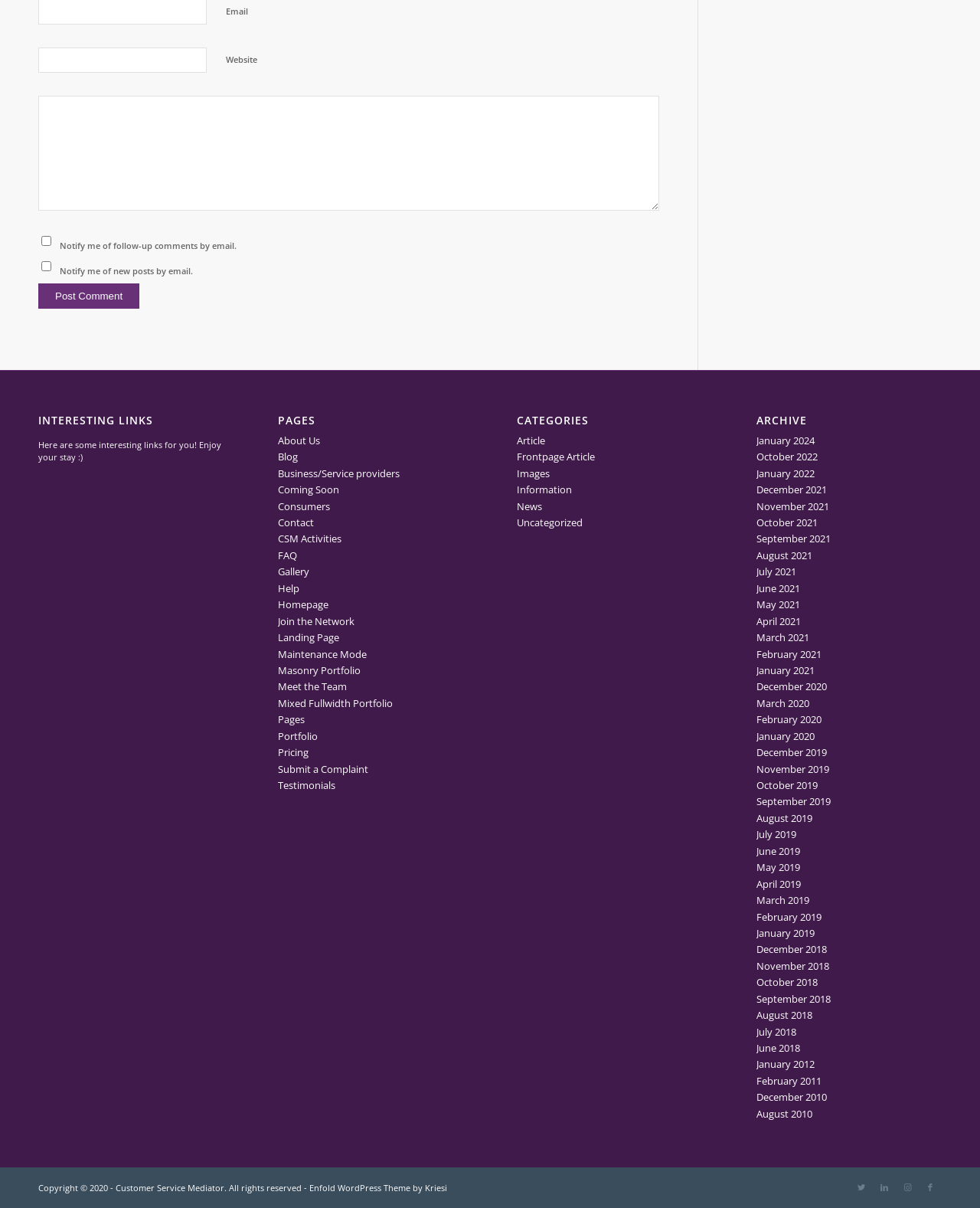Respond to the following query with just one word or a short phrase: 
What is the purpose of the checkboxes?

To notify of comments or posts